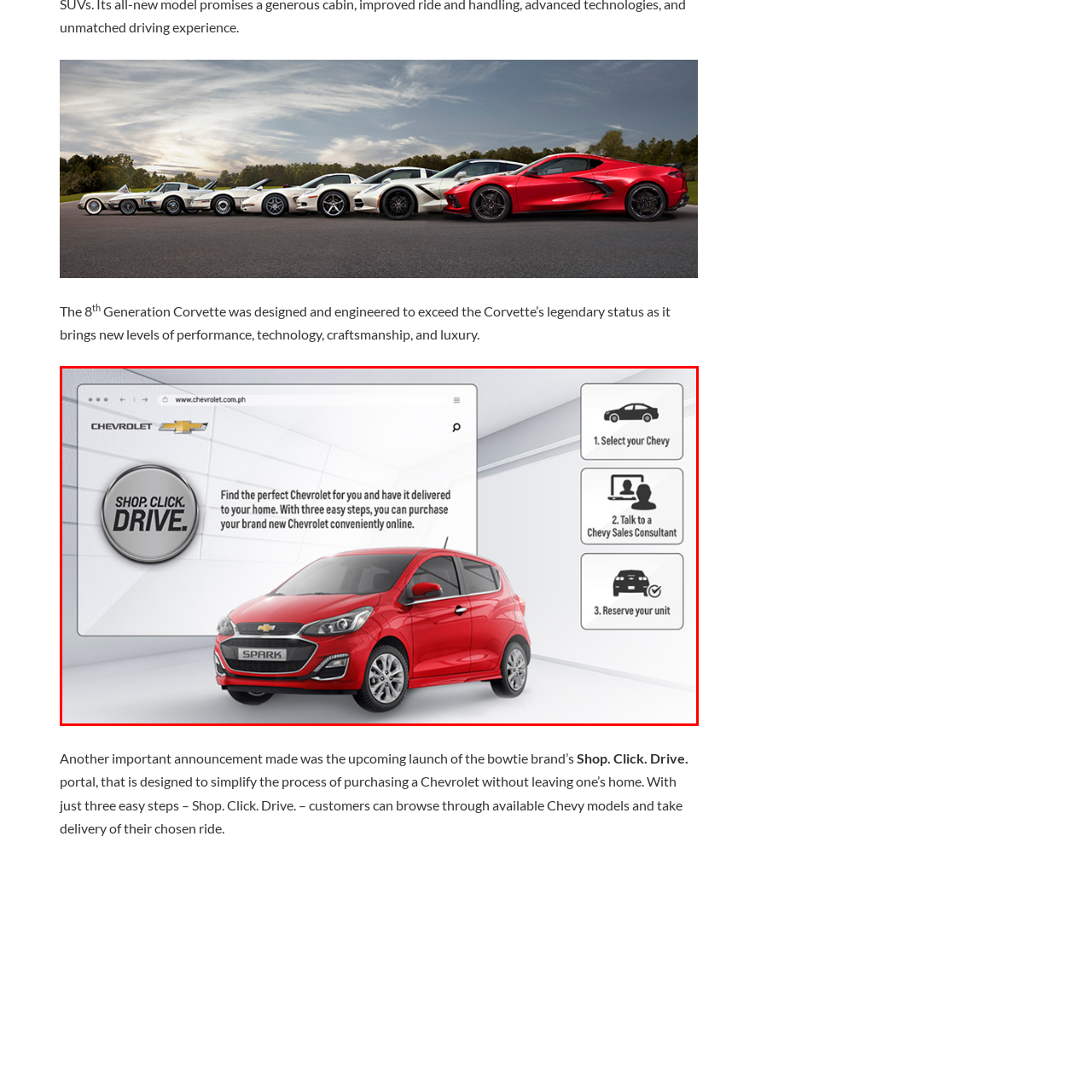How many steps are involved in purchasing a vehicle online?
Direct your attention to the image bordered by the red bounding box and answer the question in detail, referencing the image.

The caption outlines a straightforward, three-step process for purchasing a vehicle online: selecting a Chevy, consulting with a Chevy Sales Consultant, and reserving the chosen unit.